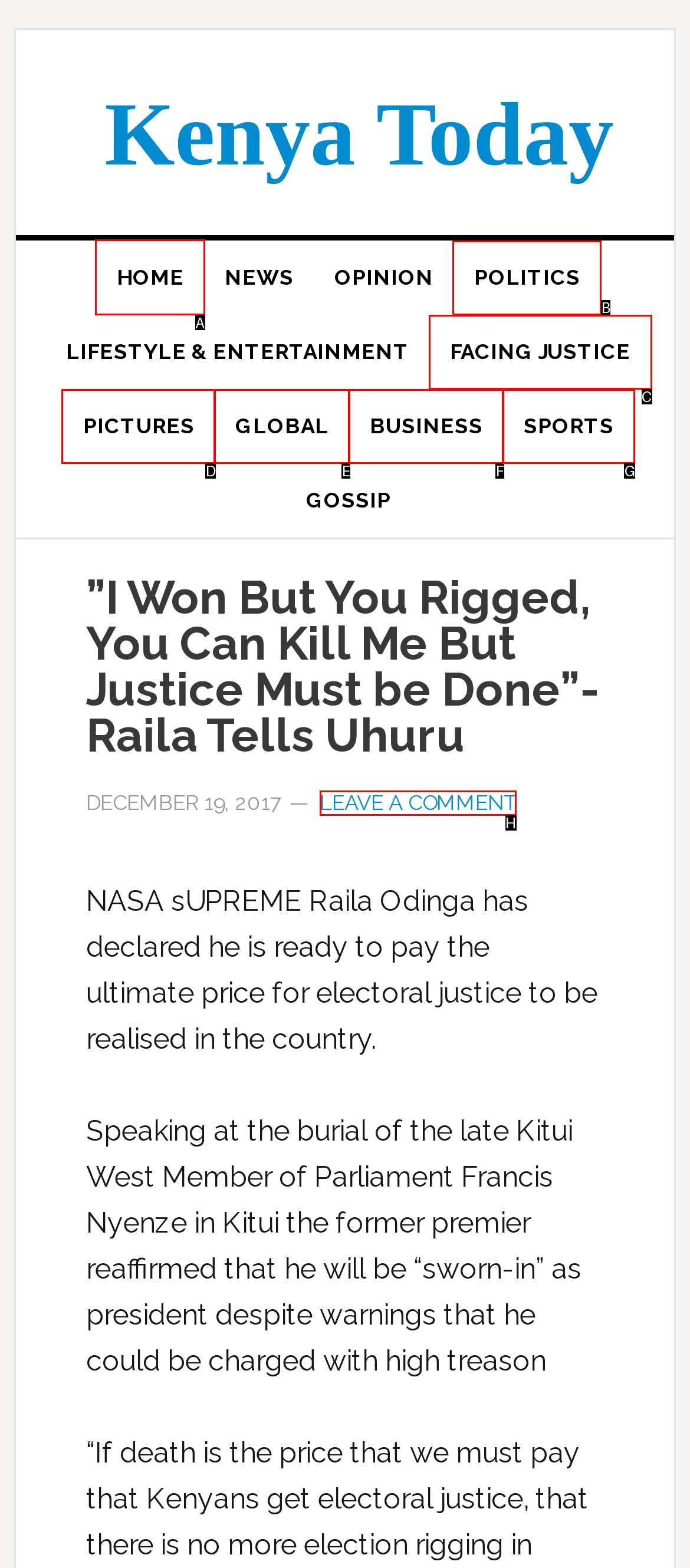Given the task: go to home page, tell me which HTML element to click on.
Answer with the letter of the correct option from the given choices.

A